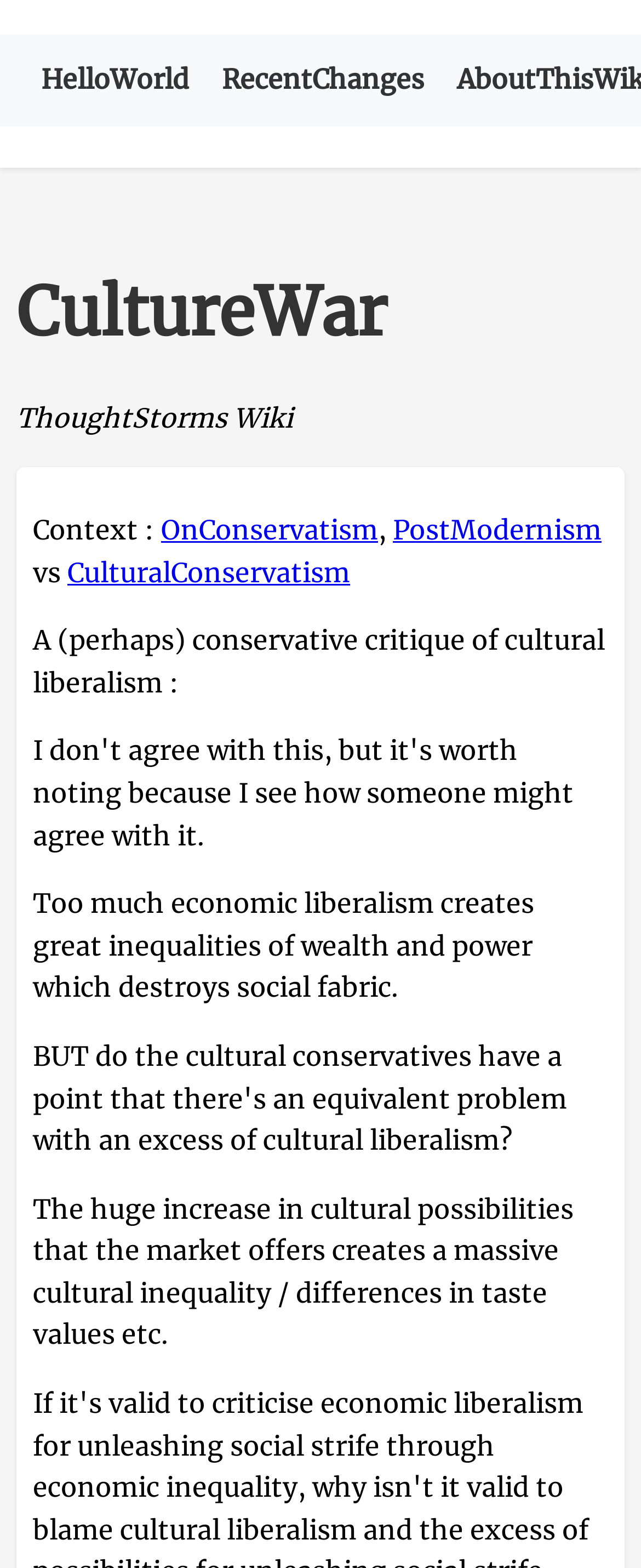What is the relationship between economic liberalism and social fabric?
Refer to the image and give a detailed answer to the question.

According to the webpage, 'Too much economic liberalism creates great inequalities of wealth and power which destroys social fabric.' This implies that excessive economic liberalism has a negative impact on social fabric.